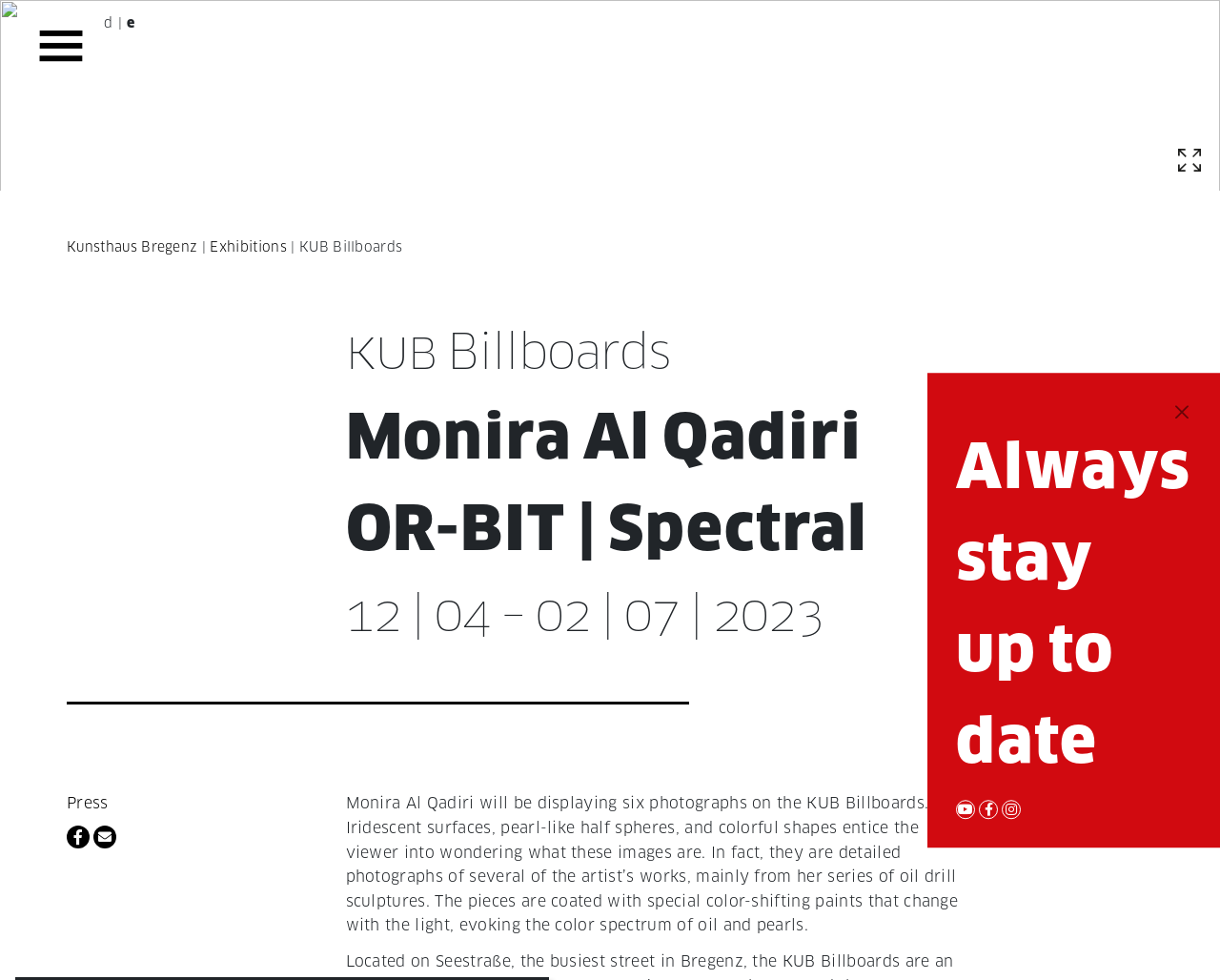What is the name of the artist exhibiting at KUB Billboards?
Please answer using one word or phrase, based on the screenshot.

Monira Al Qadiri